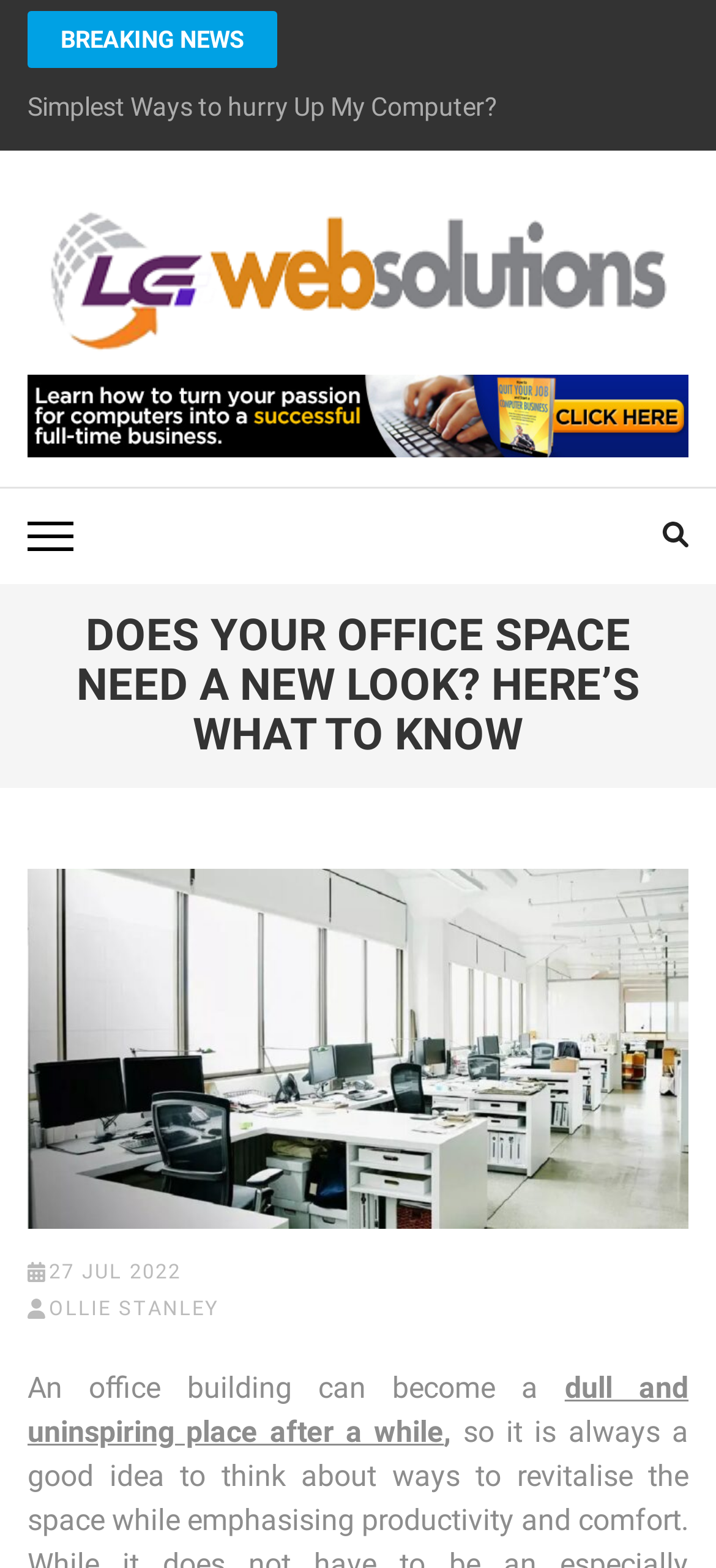Explain the contents of the webpage comprehensively.

The webpage appears to be a blog article from Lg Web Solutions, with a title "Does Your Office Space Need a New Look? Here’s What to Know". At the top left, there is a "BREAKING NEWS" link, followed by the website's logo and name "Lg Web Solutions – Find Useful Blogs with" in the top center. 

Below the logo, there are two buttons, one on the left and one on the right, which are not expanded. On the top right, there is a search button. 

The main content of the webpage starts with a heading that repeats the title of the article. Below the heading, there is a section with the article's metadata, including the publication date "27 JUL 2022" and the author's name "OLLIE STANLEY". 

The article's text begins with the sentence "An office building can become a dull and uninspiring place after a while", which is followed by a link to continue reading the article. The text is positioned in the middle of the page, with a small gap between the lines.